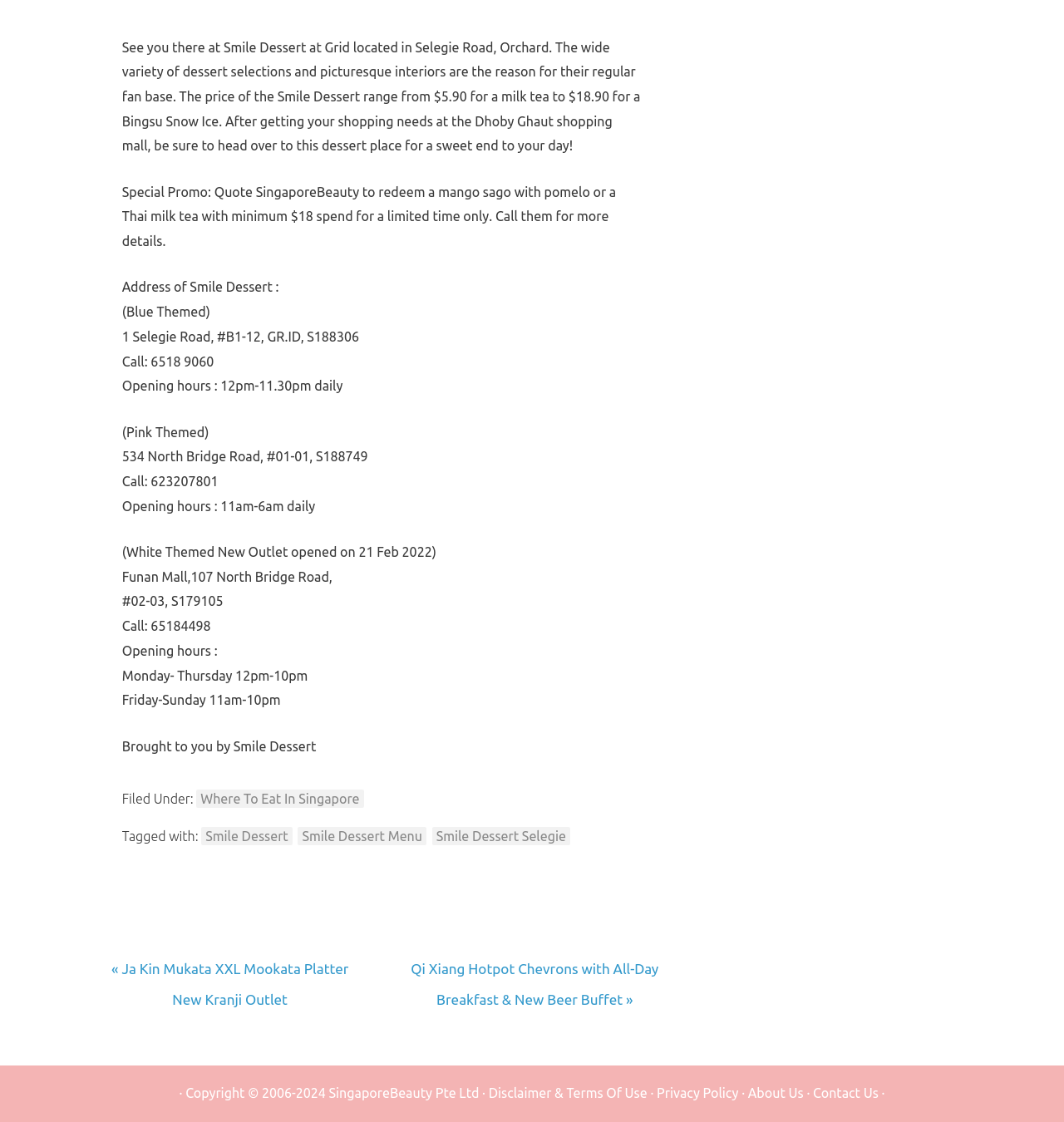Can you find the bounding box coordinates for the element to click on to achieve the instruction: "Visit 'Smile Dessert'"?

[0.189, 0.737, 0.275, 0.753]